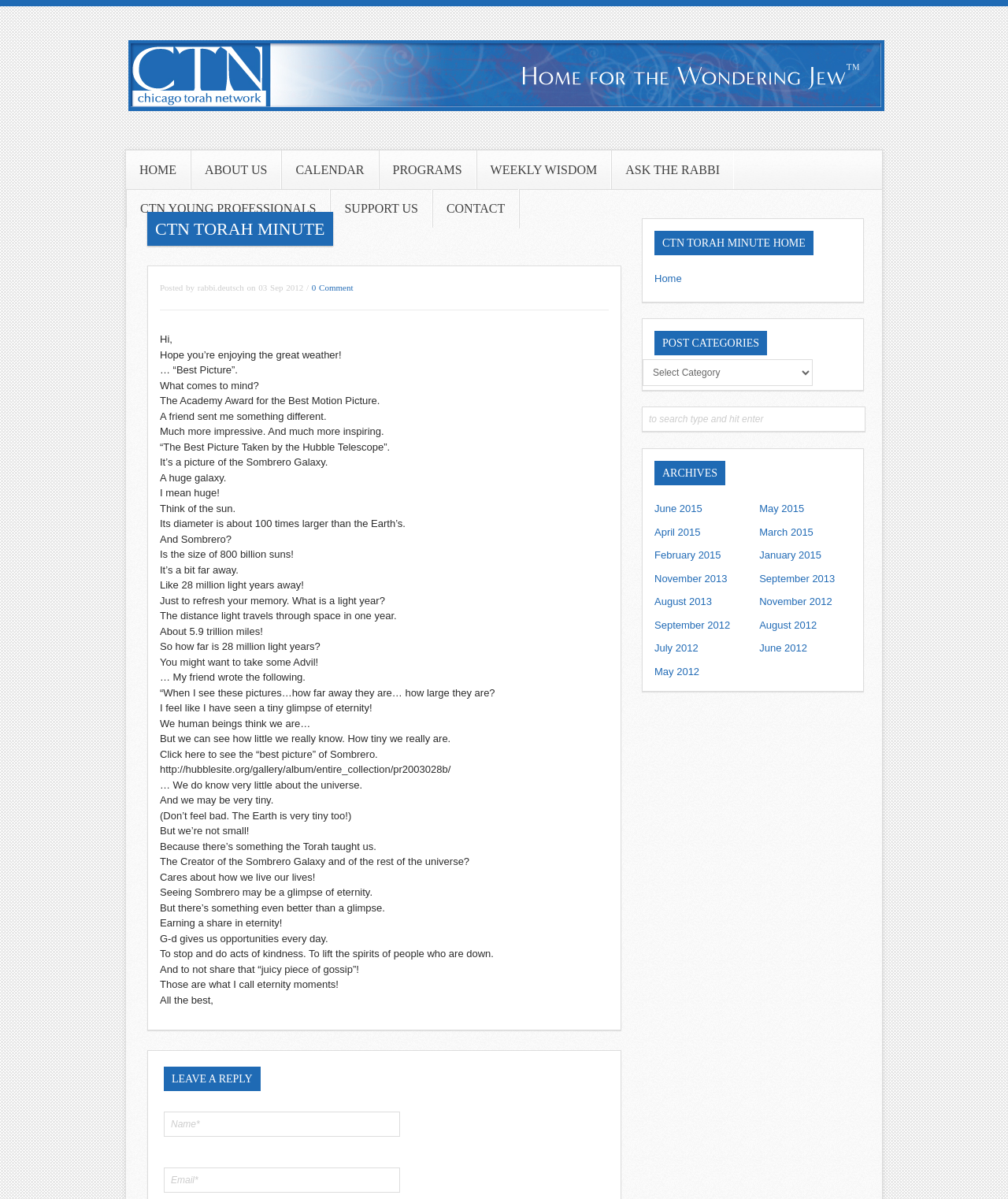Provide an in-depth caption for the webpage.

The webpage is a blog post from the Chicago Torah Network, titled "CTN Torah Minute" by Rabbi Moshe Katz. At the top of the page, there is a navigation menu with links to "HOME", "ABOUT US", "CALENDAR", "PROGRAMS", "WEEKLY WISDOM", "ASK THE RABBI", "CTN YOUNG PROFESSIONALS", "SUPPORT US", and "CONTACT". 

Below the navigation menu, there is a heading "CTN TORAH MINUTE" followed by a brief description of the post, including the author and date. The main content of the post is a short essay that discusses the concept of eternity, using the example of the Sombrero Galaxy, which is 28 million light years away. The essay reflects on the significance of this vast distance and how it puts human existence into perspective. 

The post also includes a call to action, encouraging readers to perform acts of kindness and earn a share in eternity. At the end of the post, there is a section for leaving a reply, with fields for name, email, and a text box for the comment.

On the right side of the page, there are several sections, including "POST CATEGORIES", "ARCHIVES", and a search bar. The "ARCHIVES" section lists links to previous posts, organized by month and year.